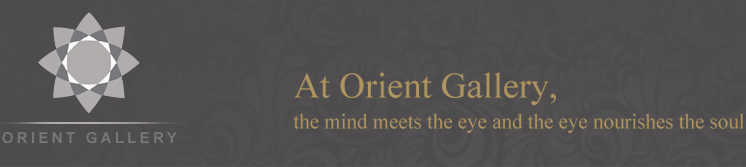Describe all the elements and aspects of the image comprehensively.

The image features the logo of Orient Gallery, elegantly presented against a textured dark background. The design showcases a geometric star pattern with a central circular motif, symbolizing artistic expression and cultural heritage. Below the logo, the gallery’s tagline reads, "At Orient Gallery, the mind meets the eye and the eye nourishes the soul," encapsulating the gallery's mission to inspire and enrich through visual art. This refined branding reflects the gallery's dedication to showcasing significant artistic works and fostering a connection between art and its audience.